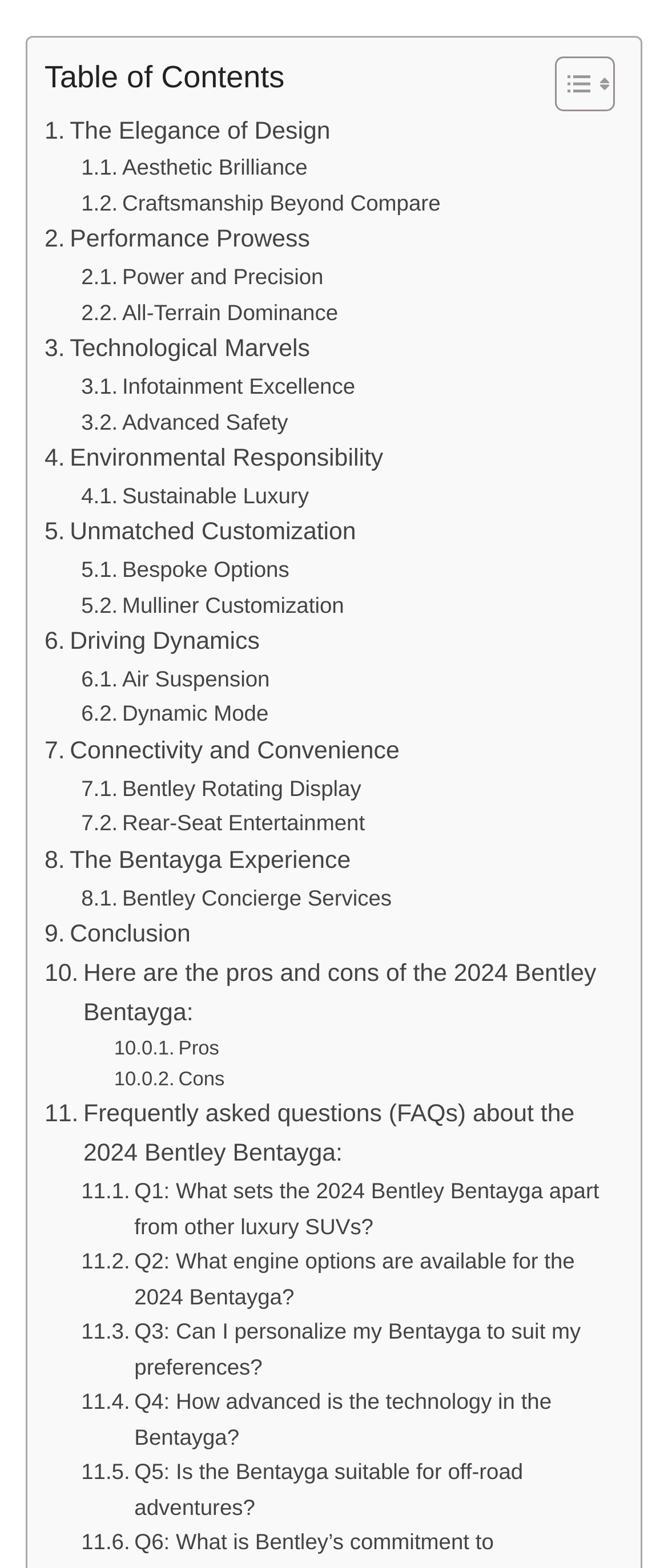Determine the bounding box coordinates of the region I should click to achieve the following instruction: "Learn about Environmental Responsibility". Ensure the bounding box coordinates are four float numbers between 0 and 1, i.e., [left, top, right, bottom].

[0.067, 0.281, 0.574, 0.305]